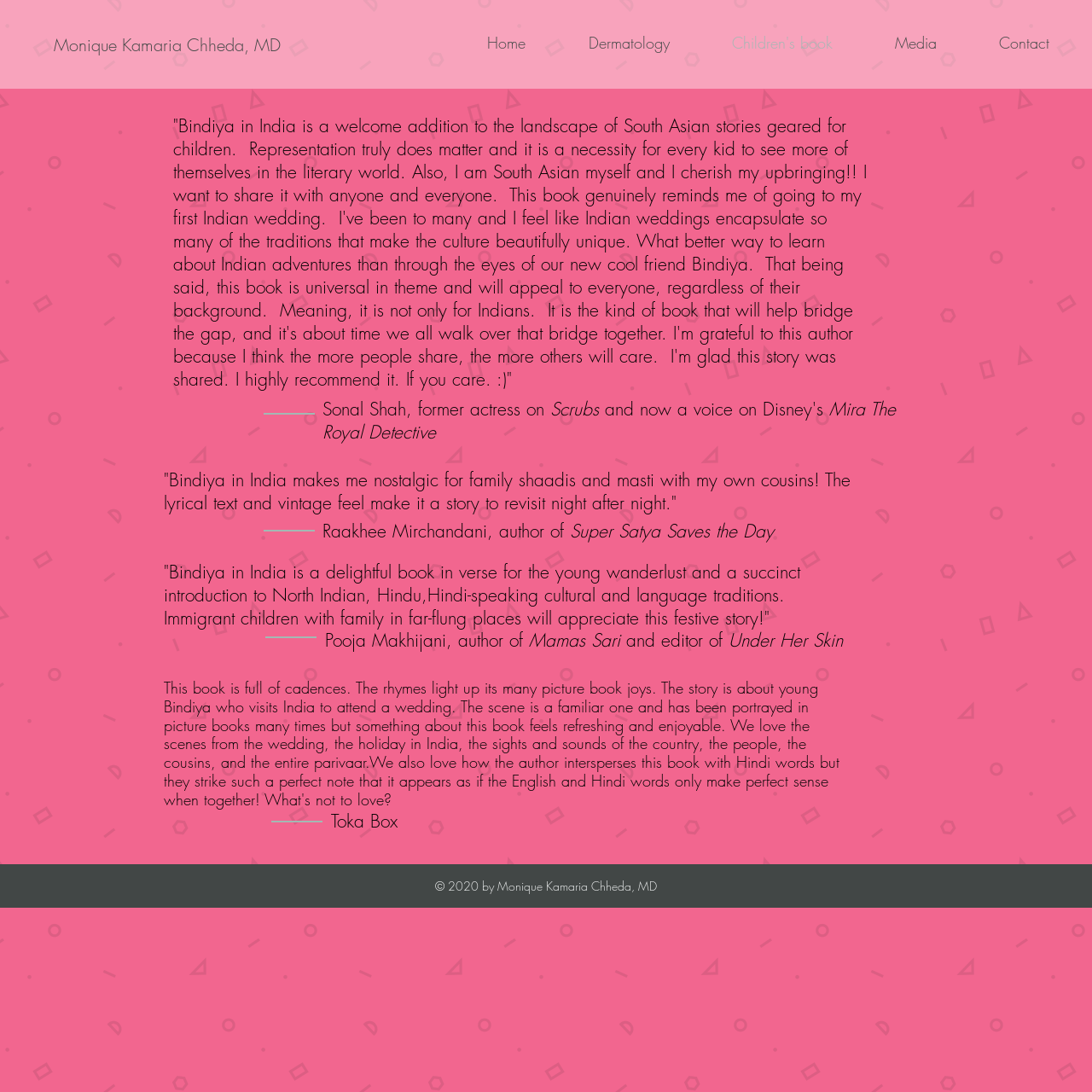Write a detailed summary of the webpage.

The webpage is a review page for a children's book, "Bindiya in India". At the top, there is a navigation menu with links to "Home", "Dermatology", "Children's book", "Media", and "Contact". Below the navigation menu, there is a main section that takes up most of the page.

In the main section, there are several reviews from different authors and individuals, including Sonal Shah, Raakhee Mirchandani, Pooja Makhijani, and Toka Box. Each review is a short paragraph that praises the book, with some mentioning their personal connections to Indian culture and traditions. The reviews are arranged vertically, with the first review taking up the most space and the subsequent reviews appearing below it.

Above the reviews, there is a link to "Monique Kamaria Chheda, MD", which is likely the author of the book or the website. At the bottom of the page, there is a copyright notice that reads "© 2020 by Monique Kamaria Chheda, MD".